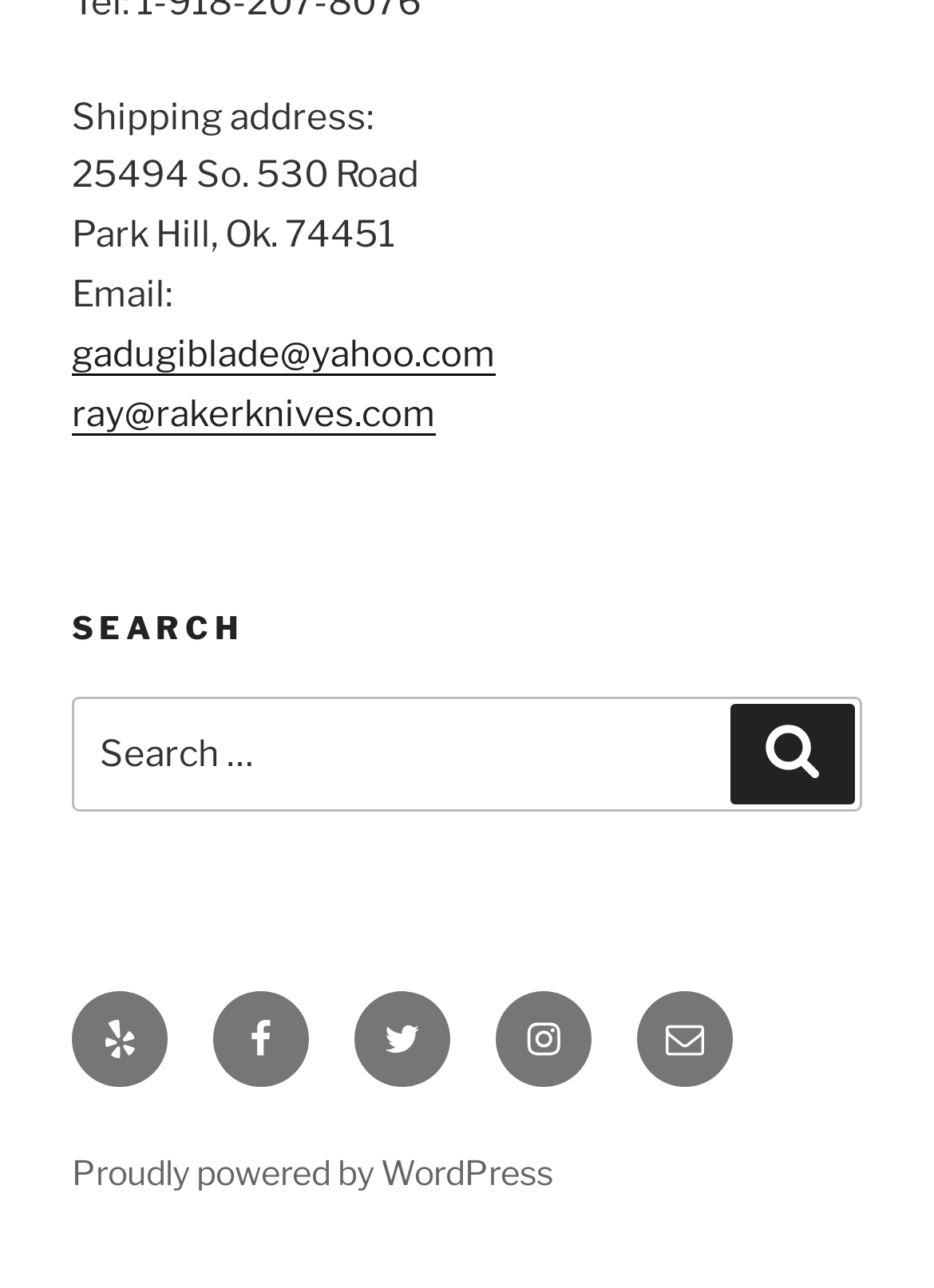Provide your answer in a single word or phrase: 
What platform powers the website?

WordPress